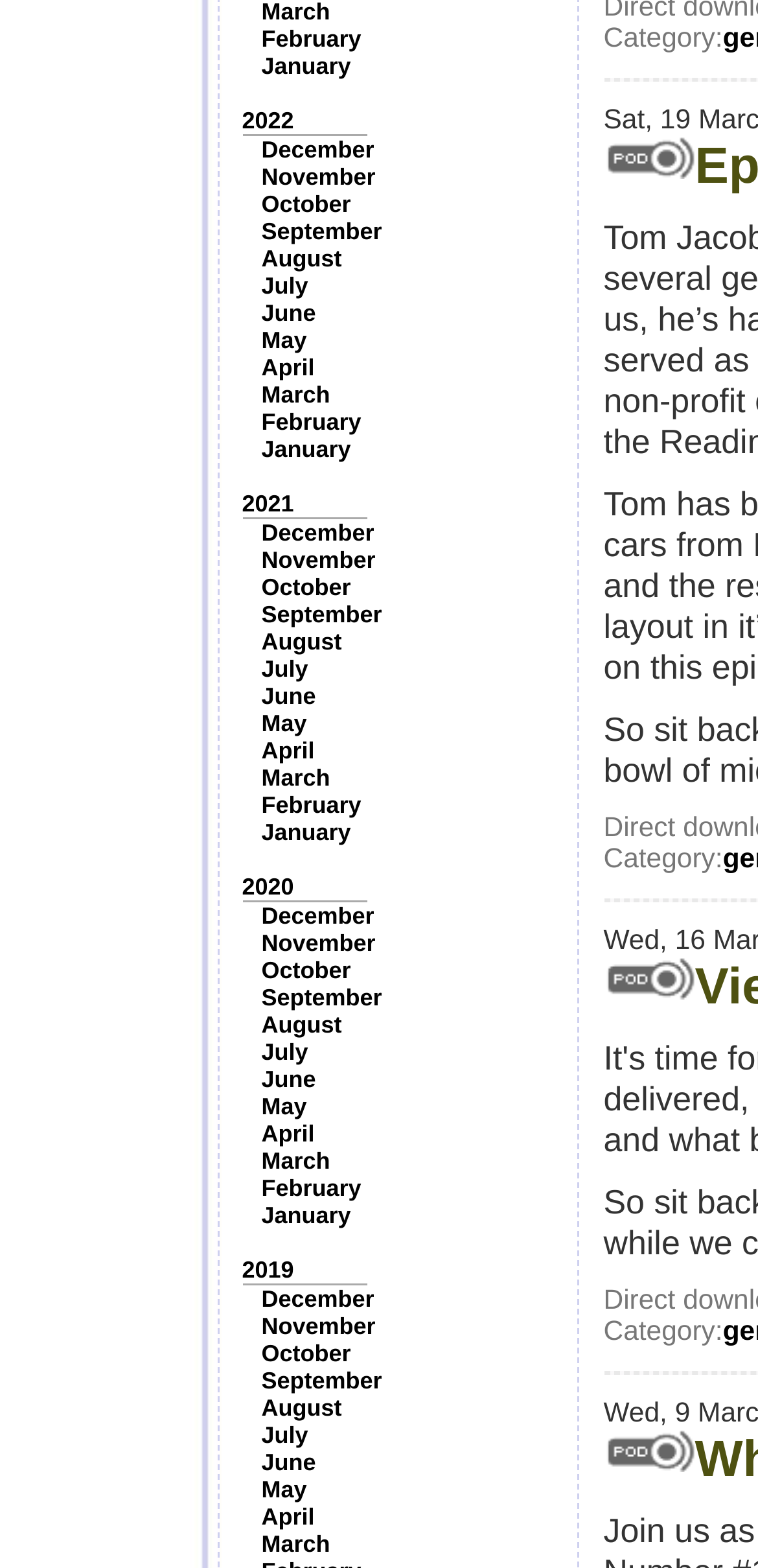Indicate the bounding box coordinates of the element that needs to be clicked to satisfy the following instruction: "Click on Category". The coordinates should be four float numbers between 0 and 1, i.e., [left, top, right, bottom].

[0.796, 0.015, 0.954, 0.035]